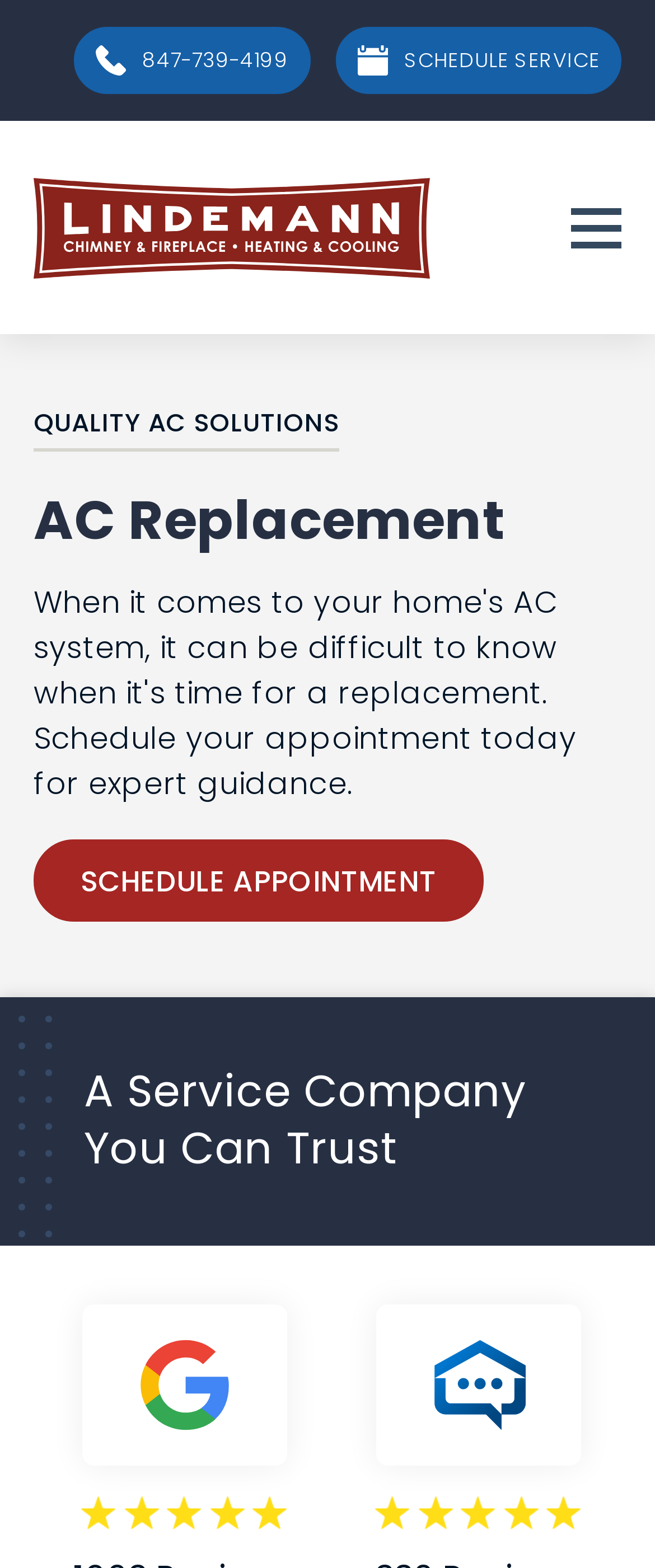Please locate the UI element described by "847-739-4199" and provide its bounding box coordinates.

[0.112, 0.017, 0.473, 0.06]